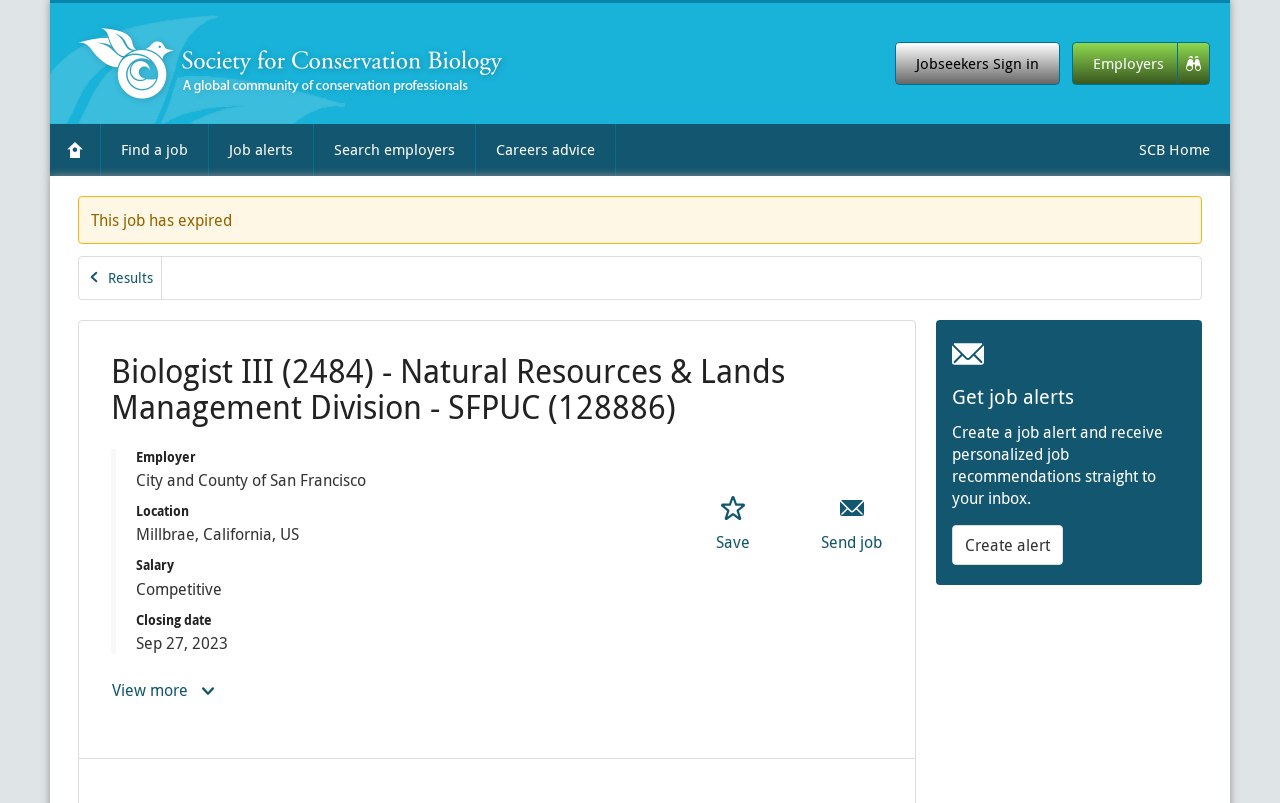What is the salary of the job?
Look at the screenshot and respond with one word or a short phrase.

Competitive